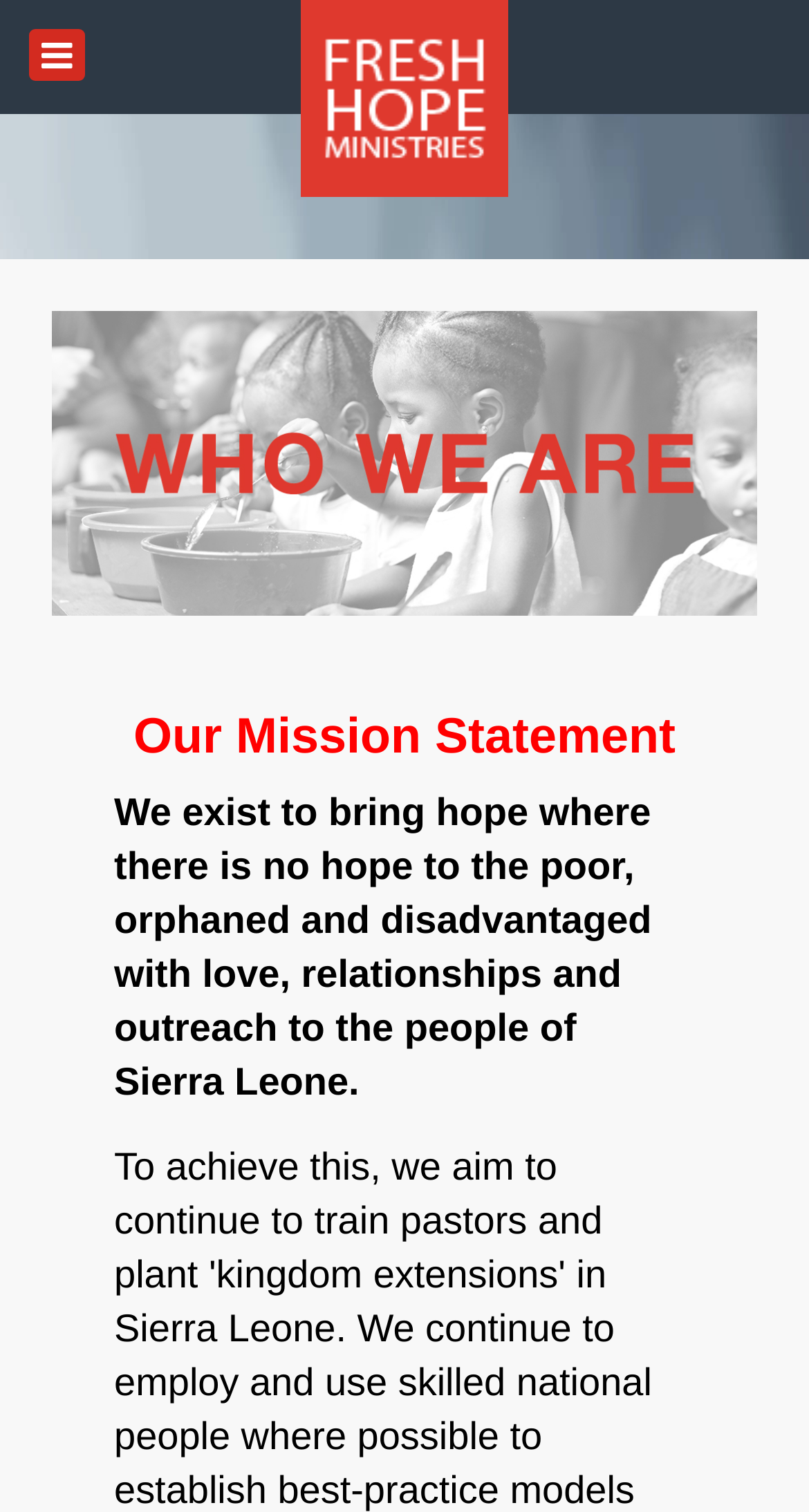How does the organization approach its mission?
Look at the image and respond to the question as thoroughly as possible.

The mission statement explicitly mentions that the organization approaches its mission 'with love, relationships, and outreach'. This implies that the organization values building personal connections and showing compassion in its work.